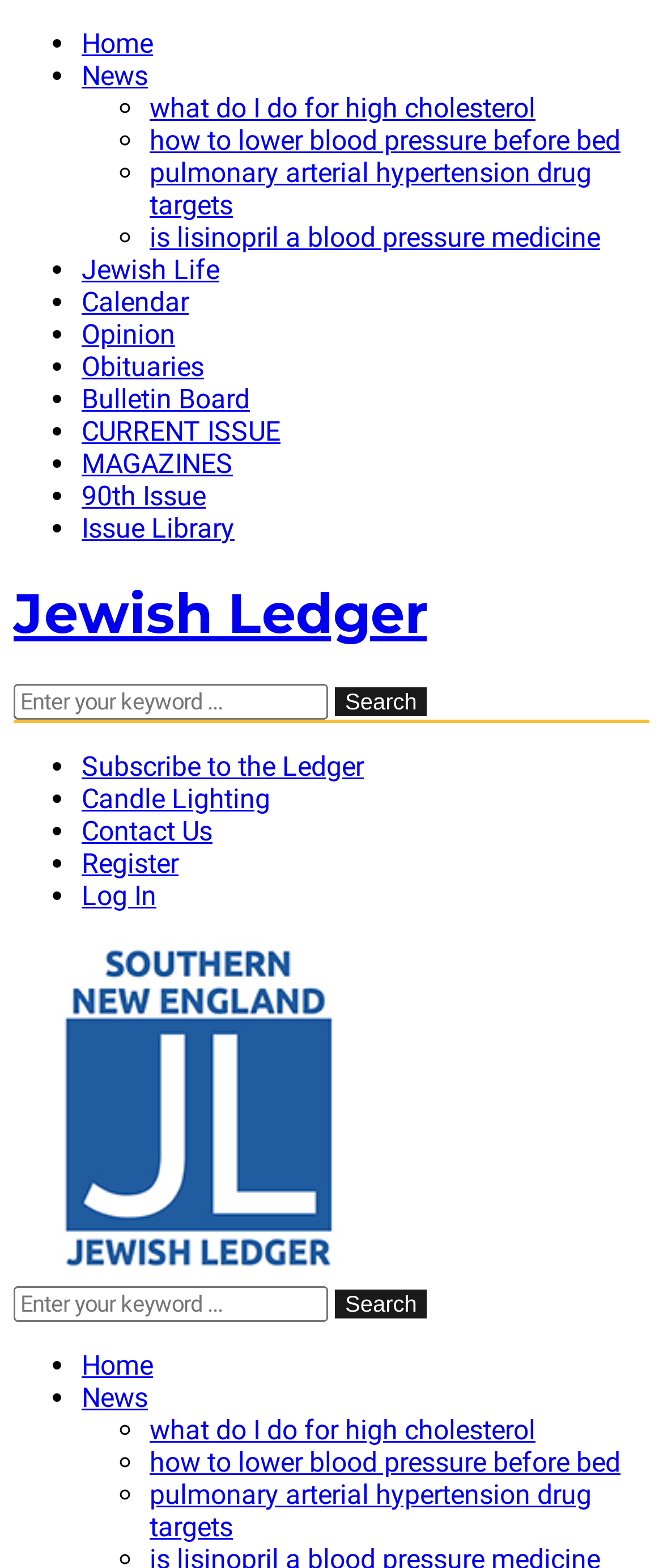What is the theme of the website?
Refer to the image and respond with a one-word or short-phrase answer.

Jewish community